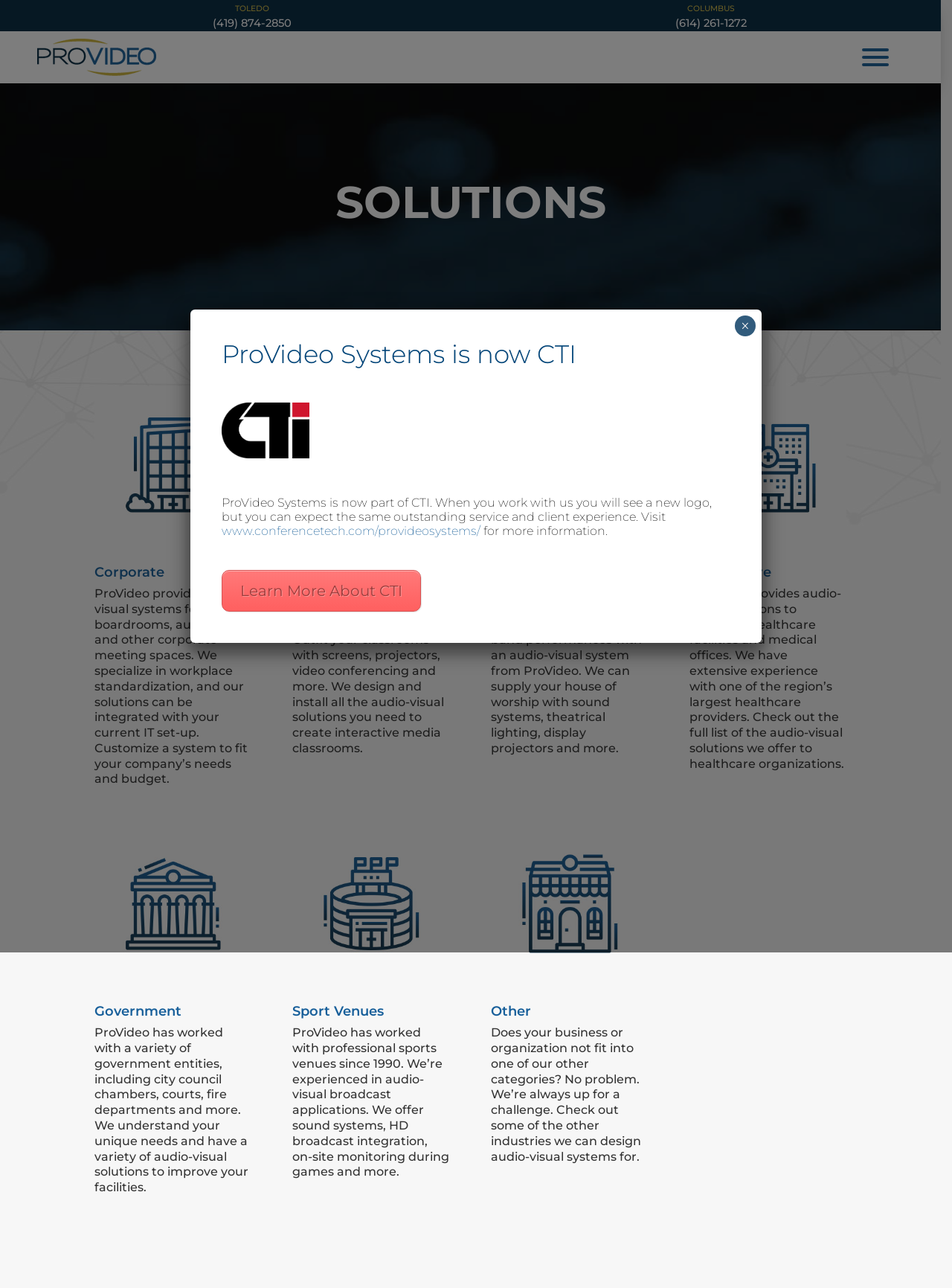Use a single word or phrase to answer the question: What is the category below 'Corporate'?

Education